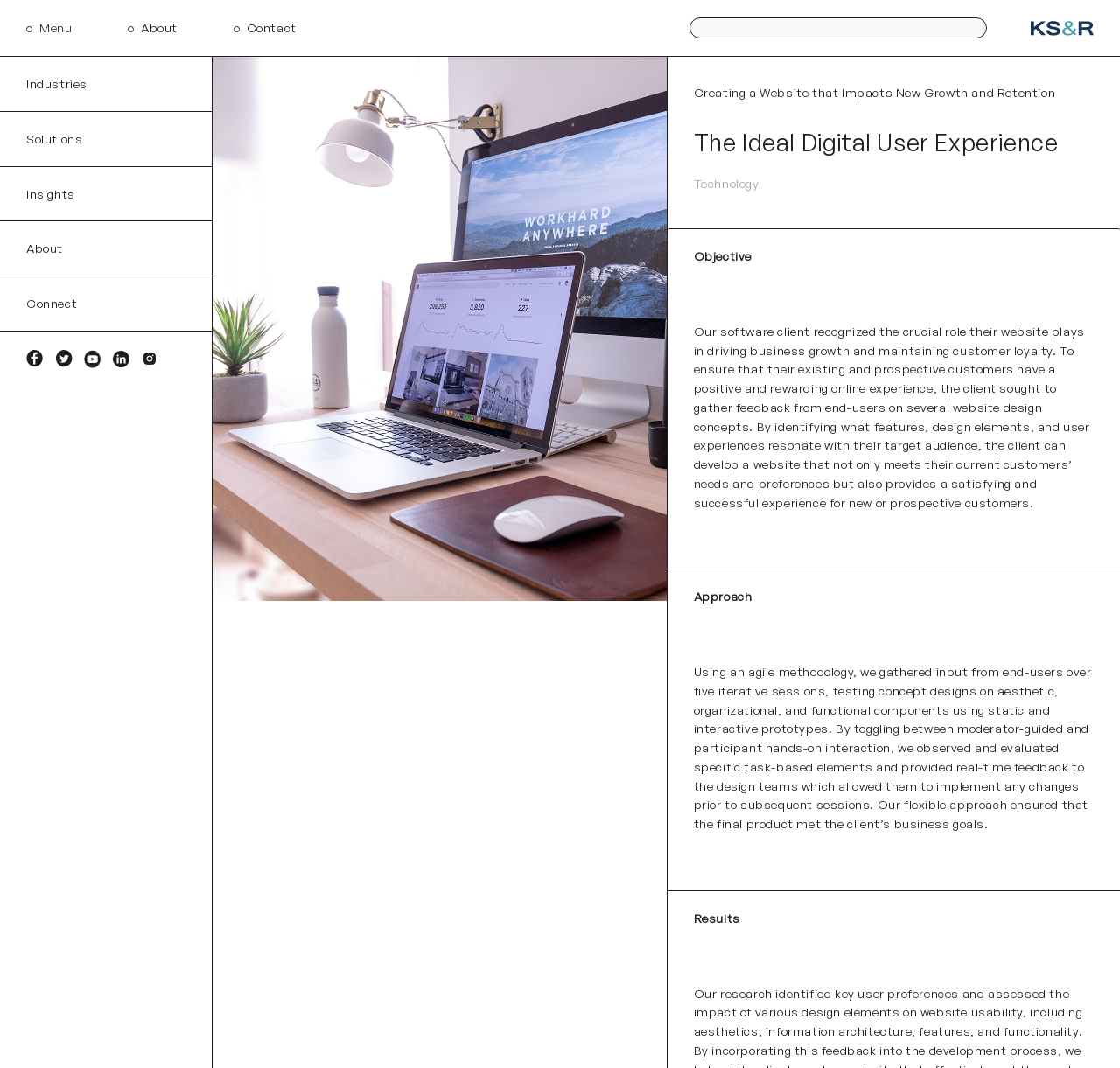Create a detailed narrative of the webpage’s visual and textual elements.

The webpage is about creating a website that impacts new growth and retention, with a focus on the ideal digital user experience. At the top, there is a header section with a menu button, links to "About" and "Contact", a search bar, and a logo with the text "KS&R - Fact Based Insights". 

Below the header, there are six main navigation links: "Industries", "Solutions", "Insights", "About", "Connect", and social media links to Facebook, Twitter, YouTube, LinkedIn, and Instagram.

The main content area features a hero image and a heading that reads "The Ideal Digital User Experience" with a subheading "Technology". Below this, there is a section with three collapsible panels labeled "Objective", "Approach", and "Results". 

The "Objective" panel describes how a software client recognized the importance of their website in driving business growth and customer loyalty, and sought to gather feedback from end-users on website design concepts. 

The "Approach" panel explains how the website was developed using an agile methodology, gathering input from end-users over five iterative sessions, testing concept designs, and providing real-time feedback to the design teams.

The "Results" panel is currently collapsed, but it likely summarizes the outcomes of the approach taken.